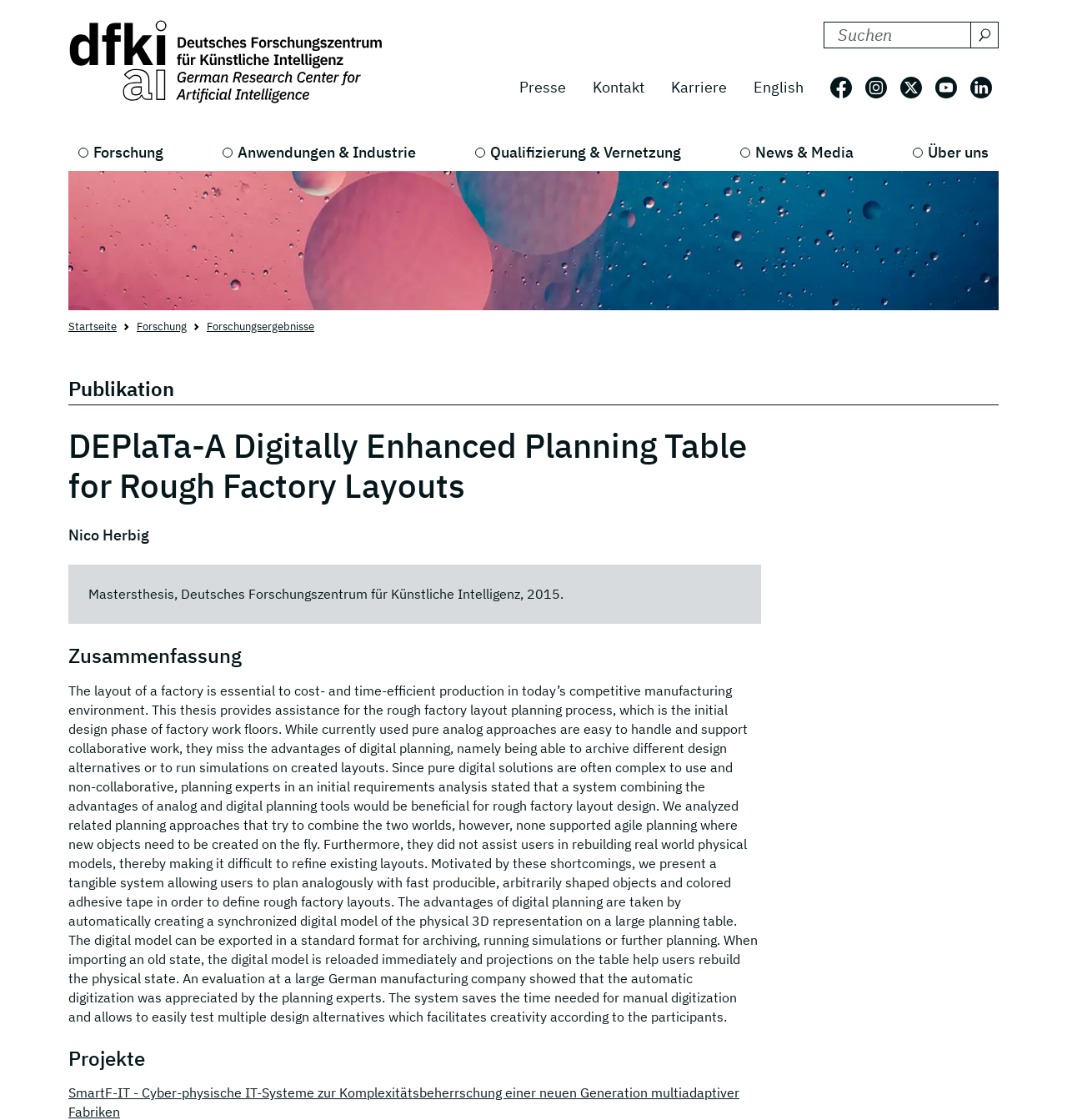Highlight the bounding box coordinates of the element you need to click to perform the following instruction: "Click on the Suche button."

[0.909, 0.02, 0.936, 0.043]